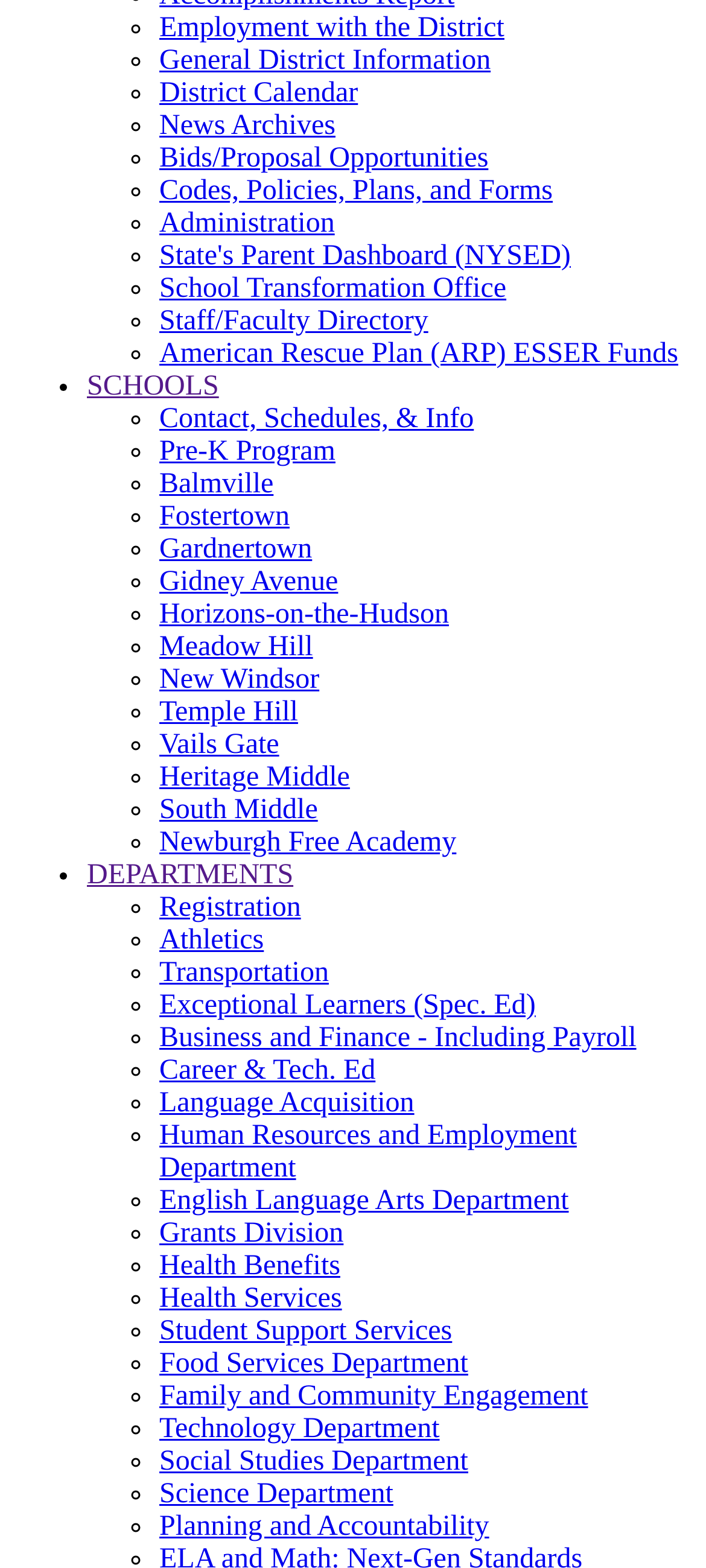Using the given description, provide the bounding box coordinates formatted as (top-left x, top-left y, bottom-right x, bottom-right y), with all values being floating point numbers between 0 and 1. Description: Student Support Services

[0.226, 0.839, 0.64, 0.859]